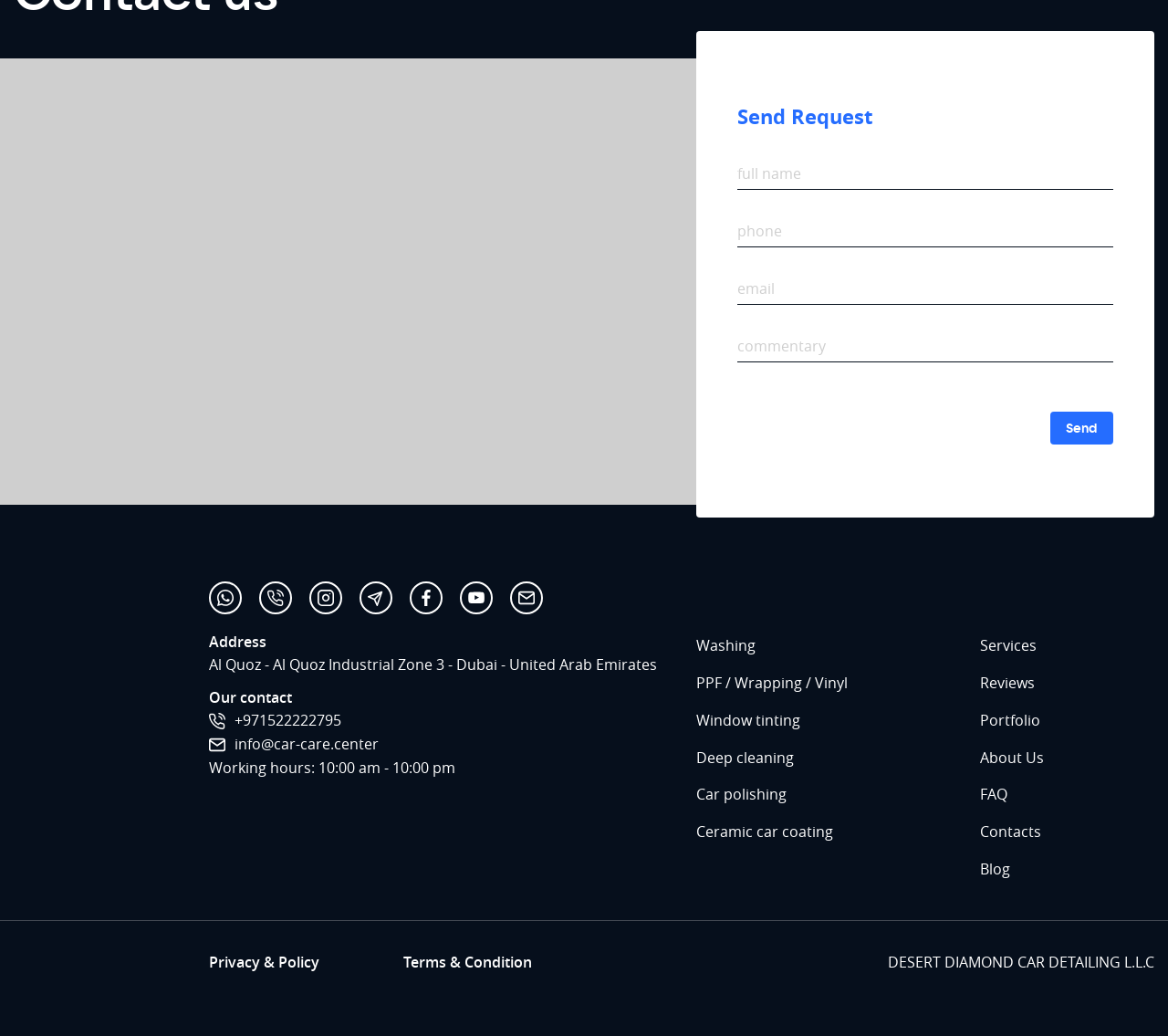Determine the bounding box coordinates for the UI element with the following description: "name="email" placeholder="Email *"". The coordinates should be four float numbers between 0 and 1, represented as [left, top, right, bottom].

None